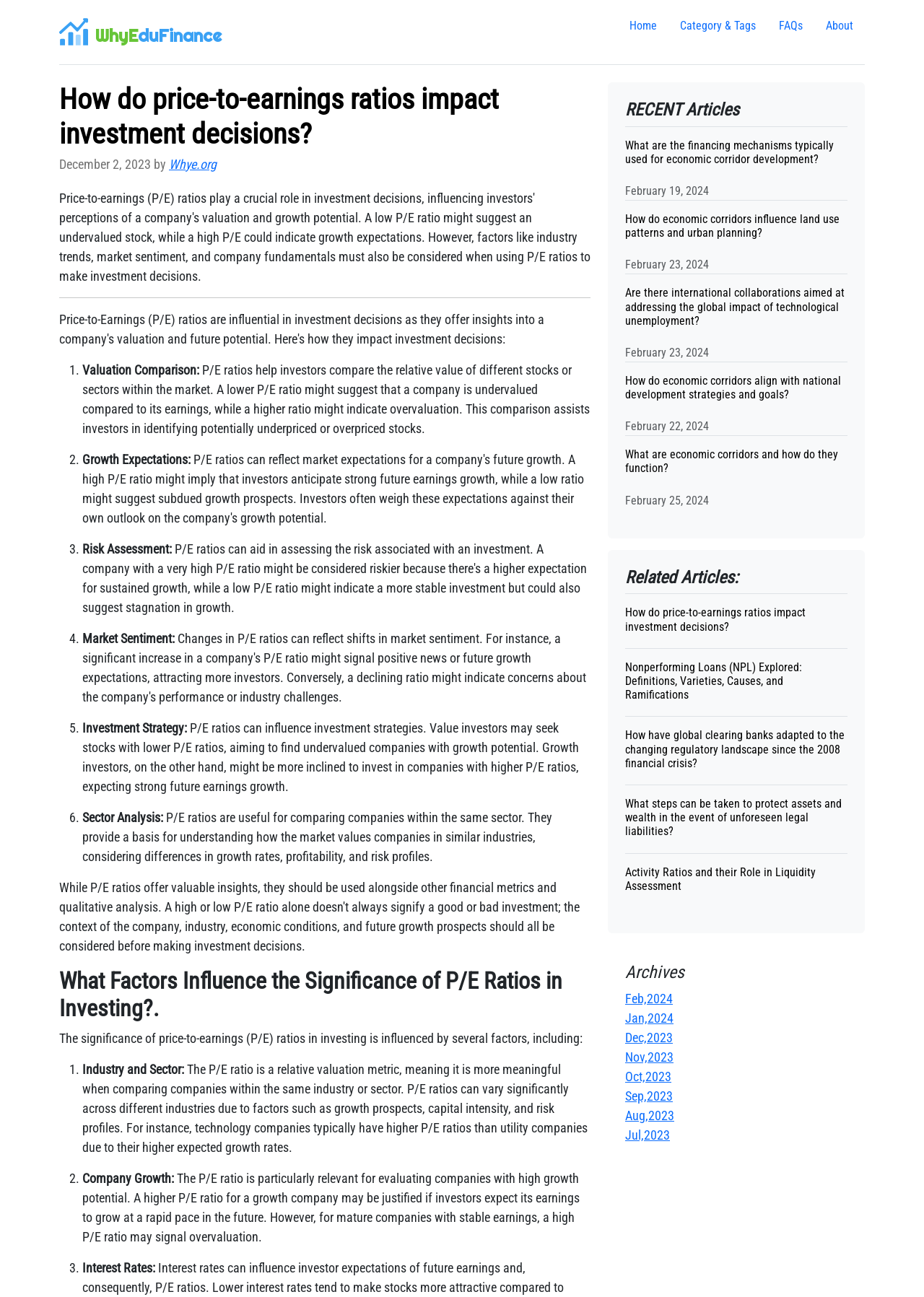What type of investors may seek stocks with lower P/E ratios?
Examine the screenshot and reply with a single word or phrase.

Value investors